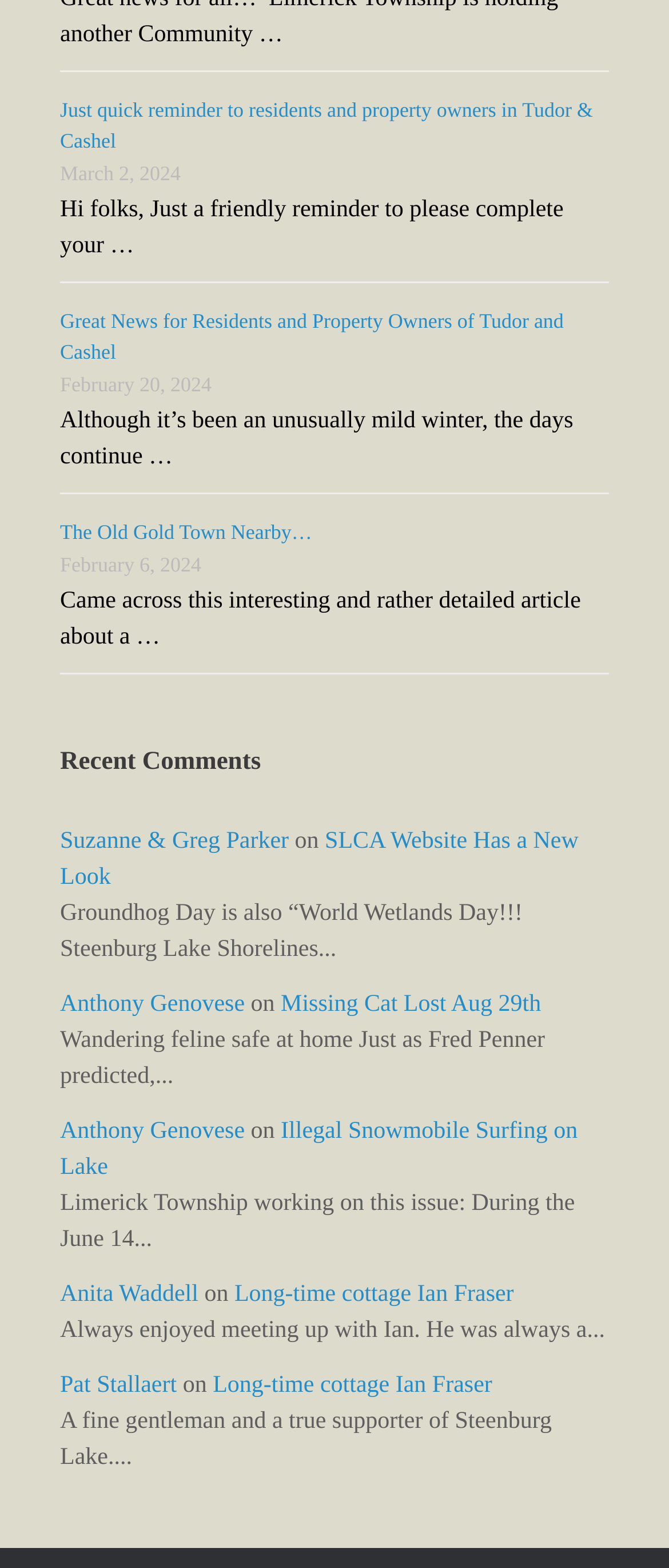Answer the following query concisely with a single word or phrase:
What is the date of the second post?

February 20, 2024